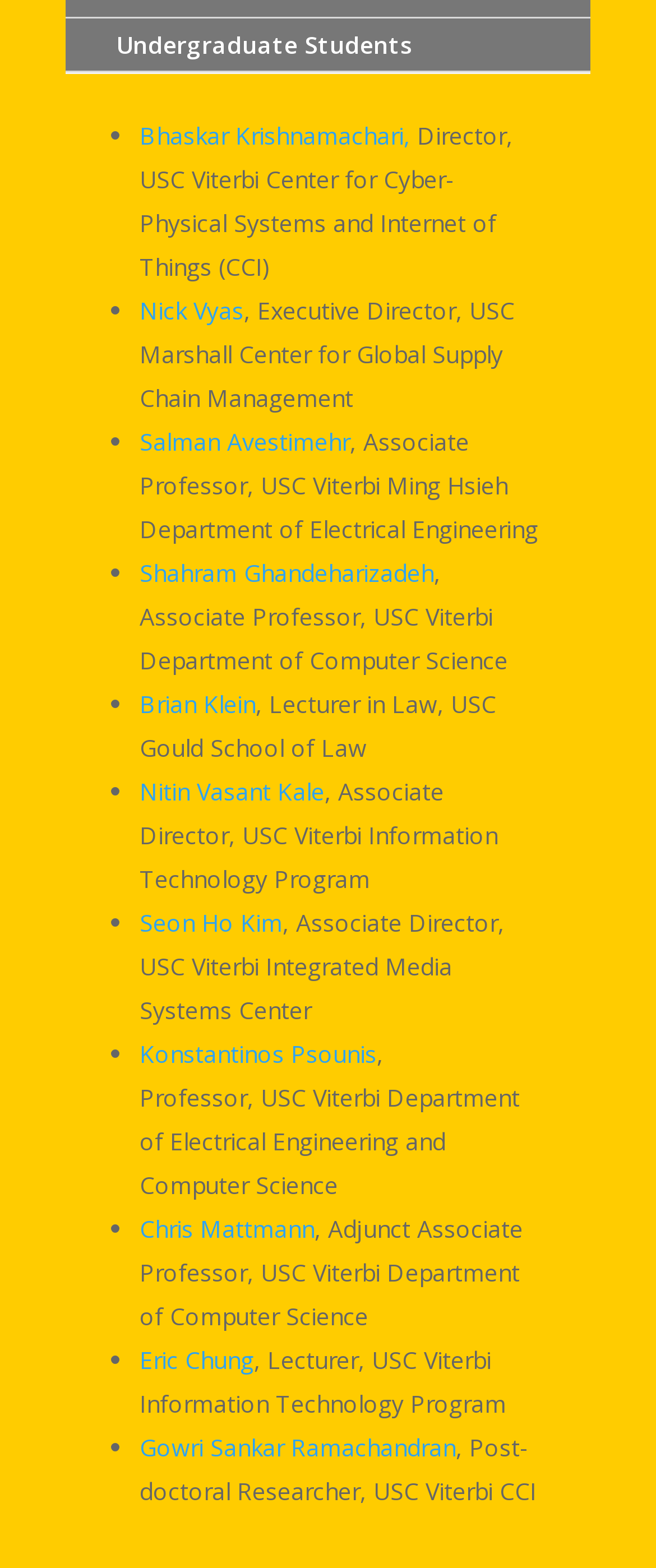What is the title of Seon Ho Kim?
Based on the image, give a one-word or short phrase answer.

Associate Director, USC Viterbi Integrated Media Systems Center